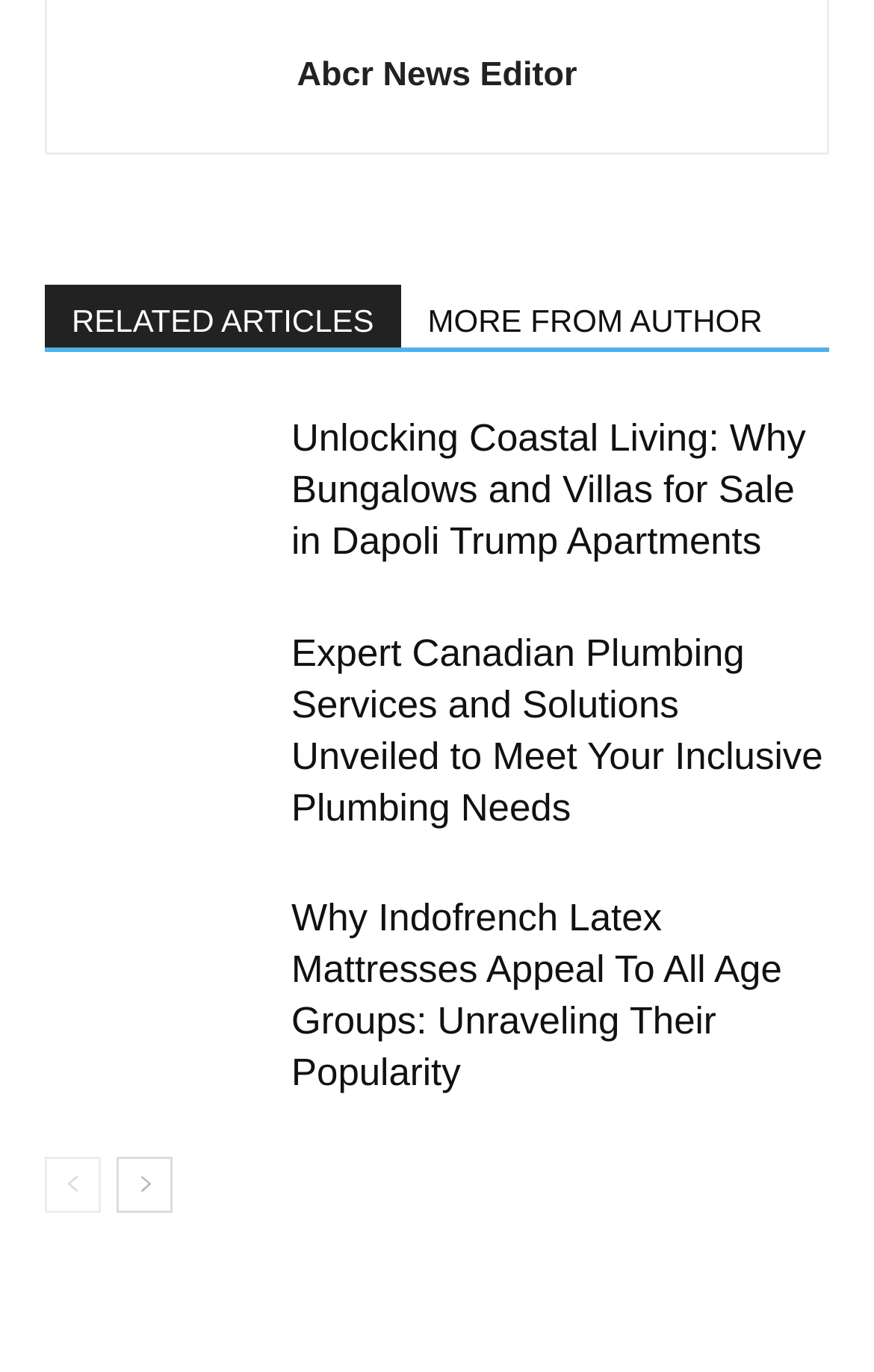Answer the question using only a single word or phrase: 
How many images are there in the article section?

3